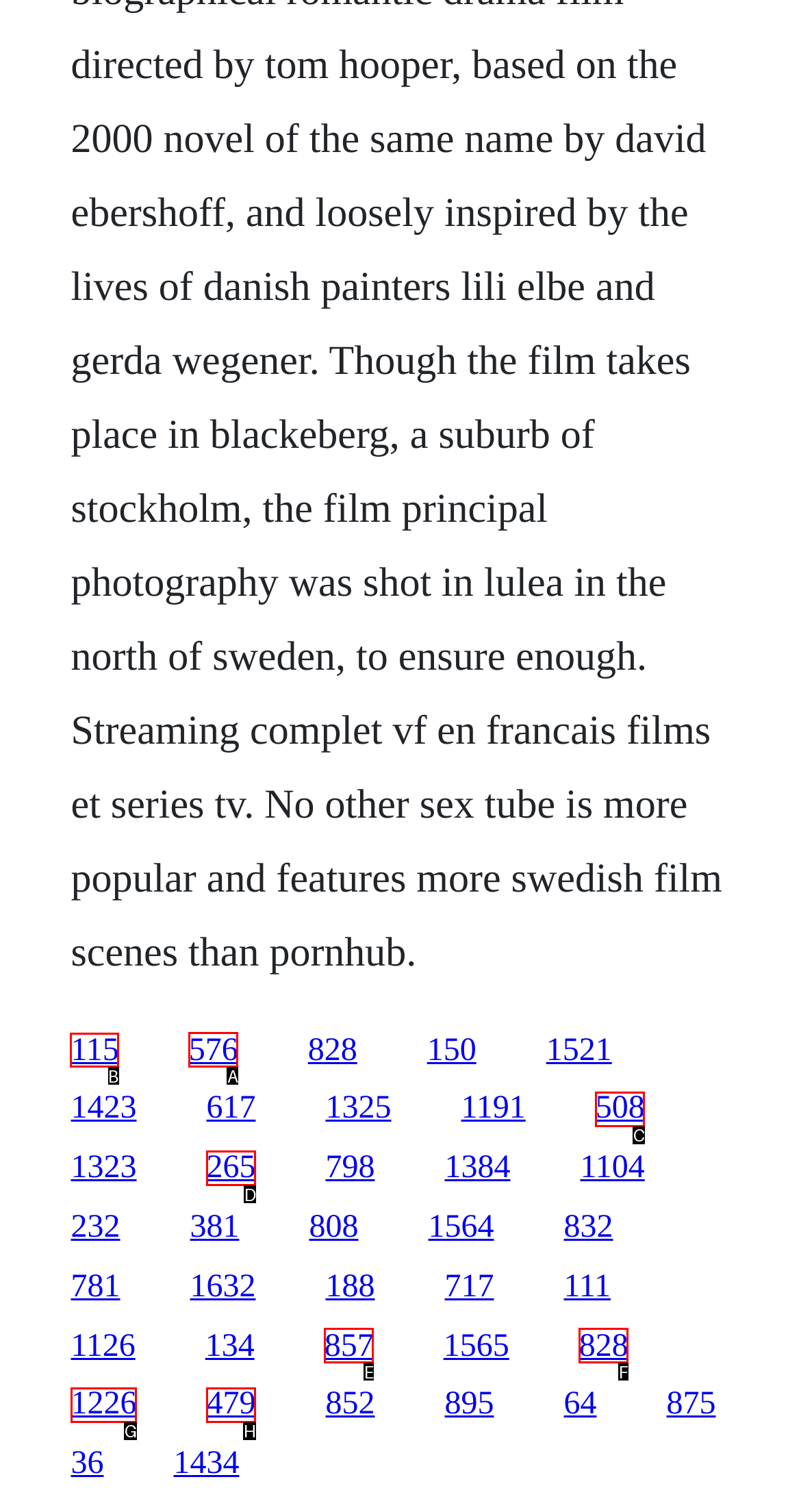To complete the task: click the first link, which option should I click? Answer with the appropriate letter from the provided choices.

B